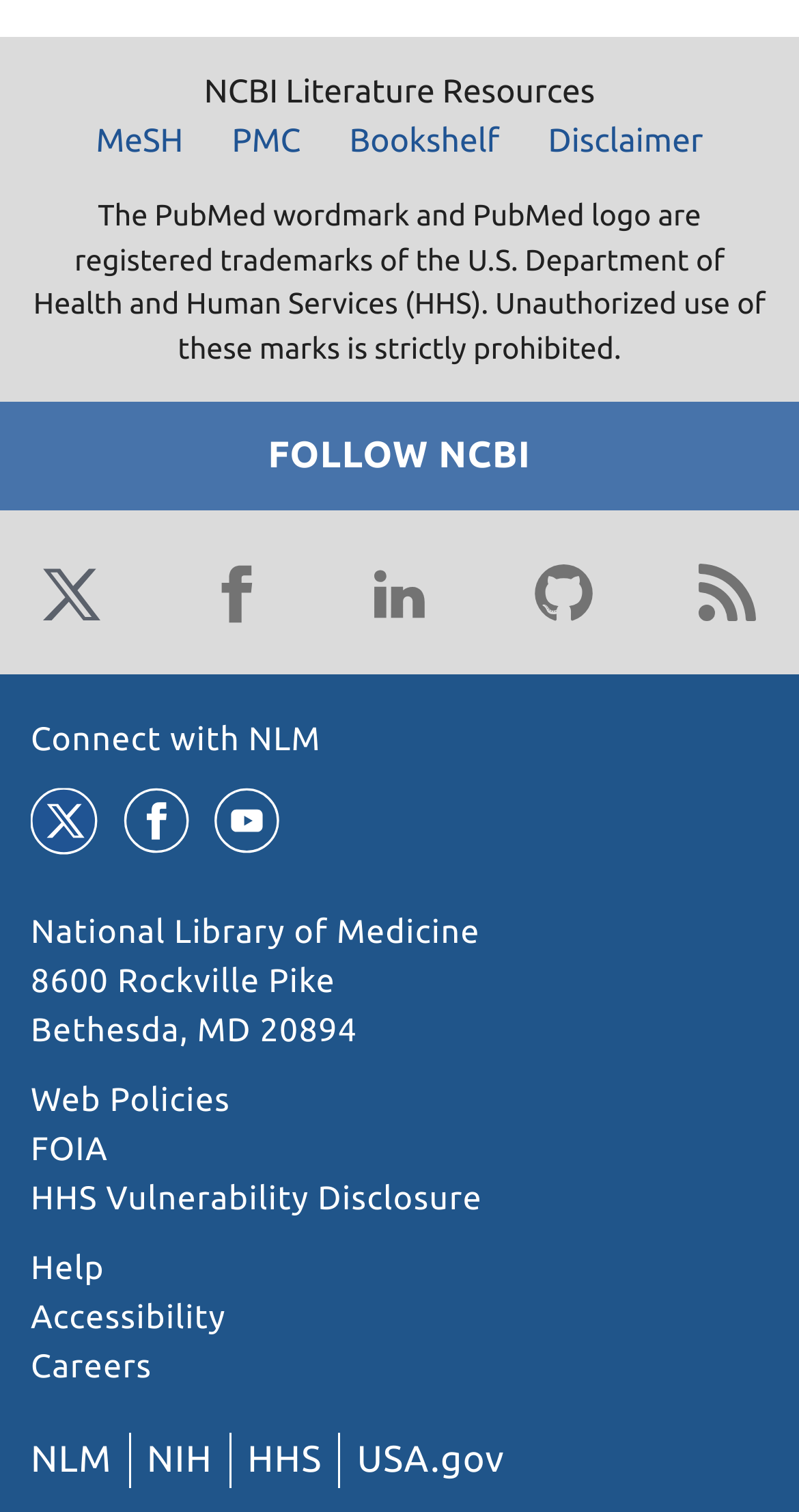Please locate the bounding box coordinates of the element that should be clicked to achieve the given instruction: "Click on MeSH link".

[0.094, 0.077, 0.255, 0.109]